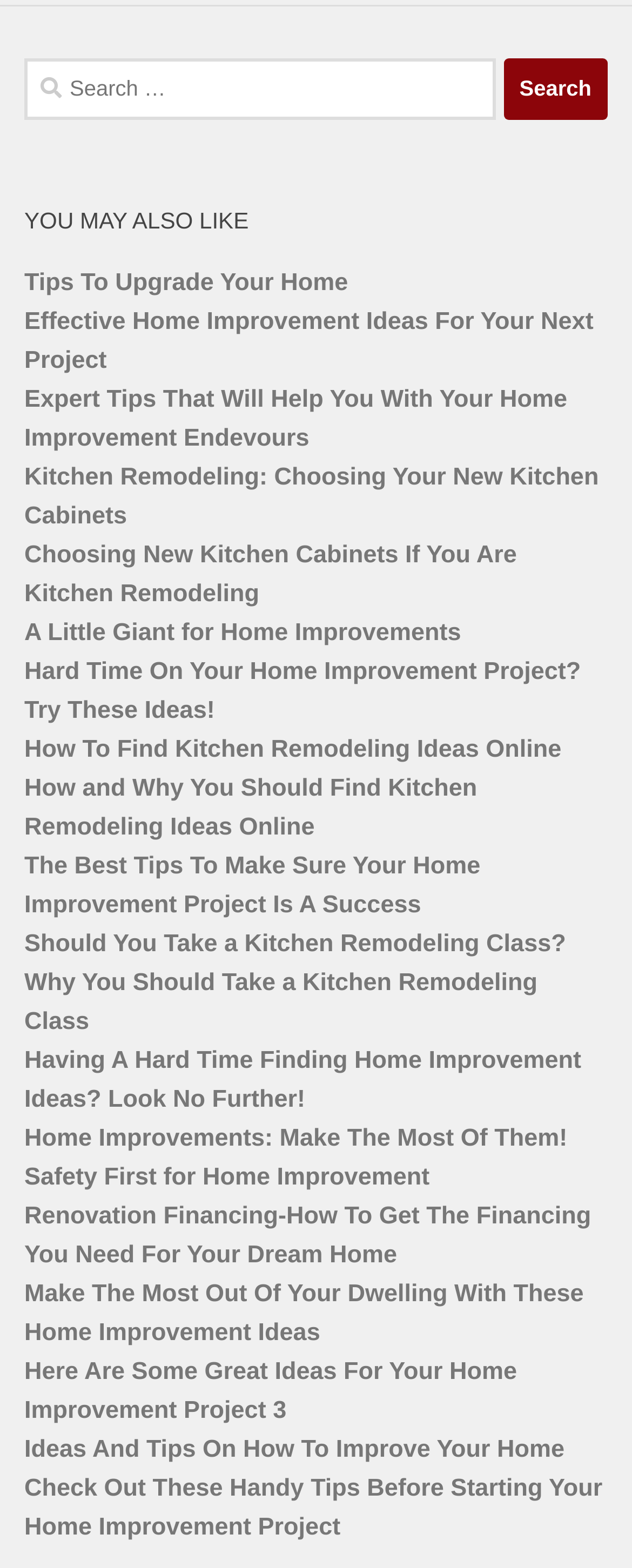Could you indicate the bounding box coordinates of the region to click in order to complete this instruction: "Read 'Effective Home Improvement Ideas For Your Next Project'".

[0.038, 0.196, 0.939, 0.238]